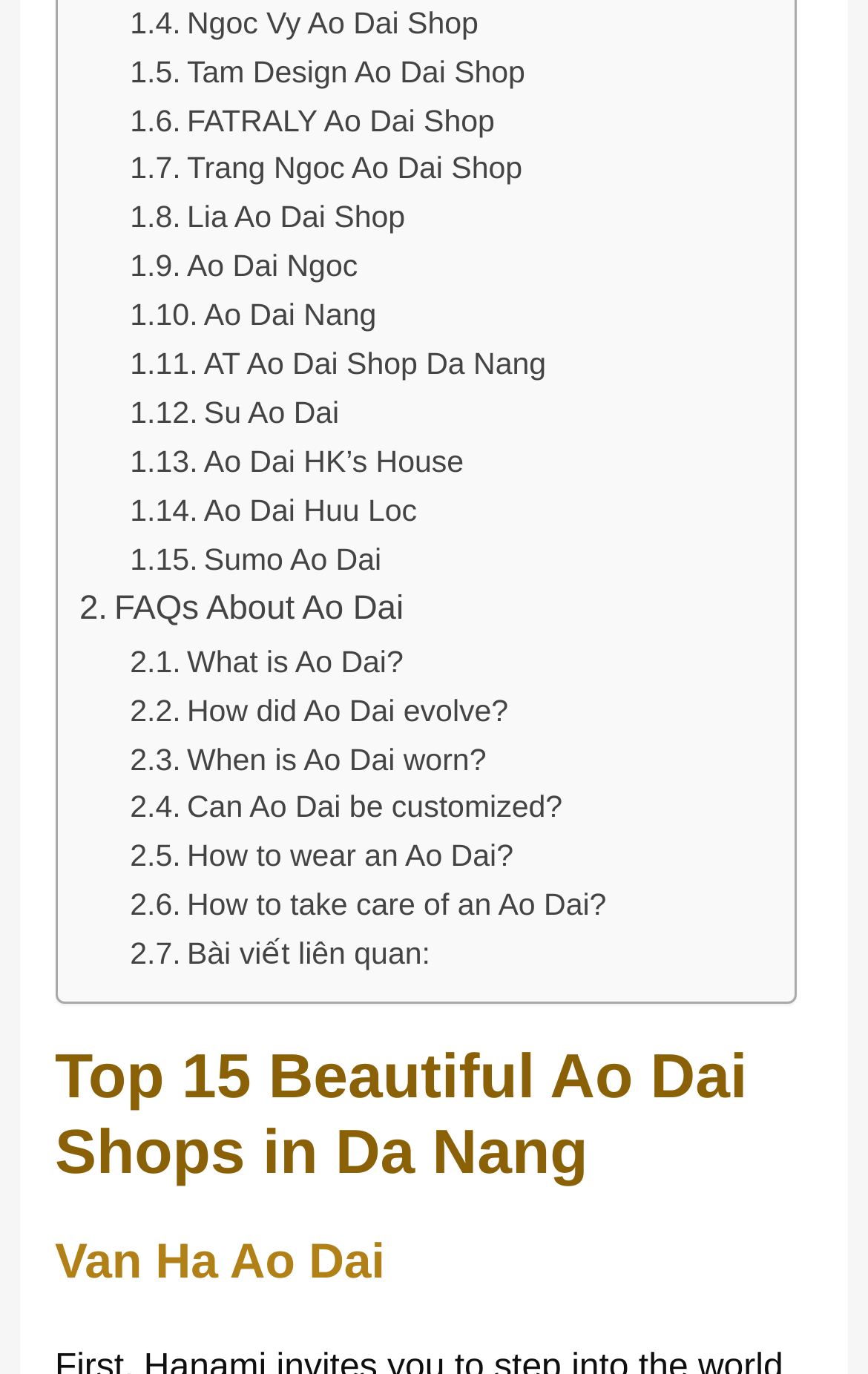Answer the question using only a single word or phrase: 
What is the topic of the FAQs section?

Ao Dai